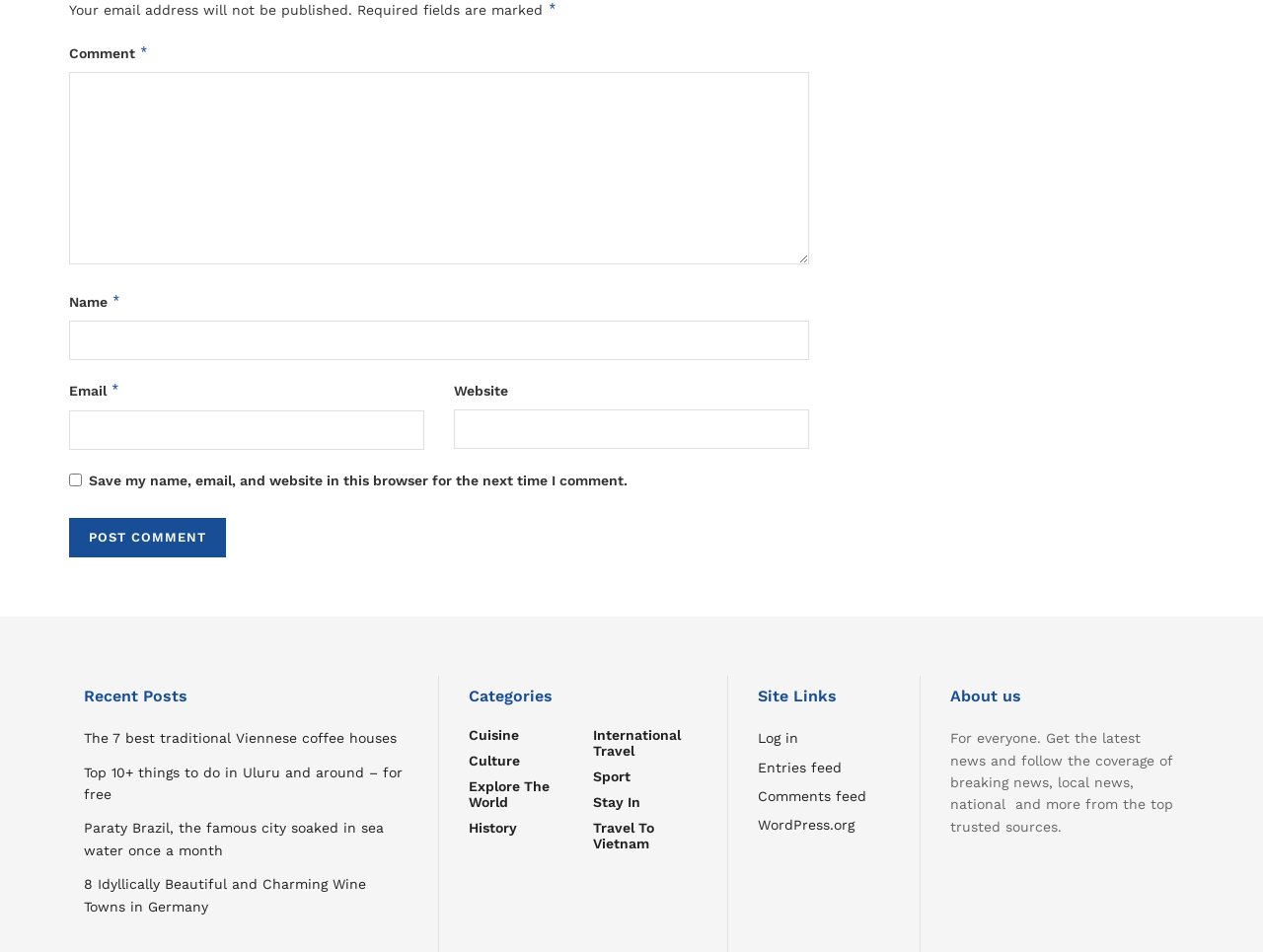Predict the bounding box of the UI element that fits this description: "parent_node: Email * aria-describedby="email-notes" name="email"".

[0.055, 0.426, 0.336, 0.468]